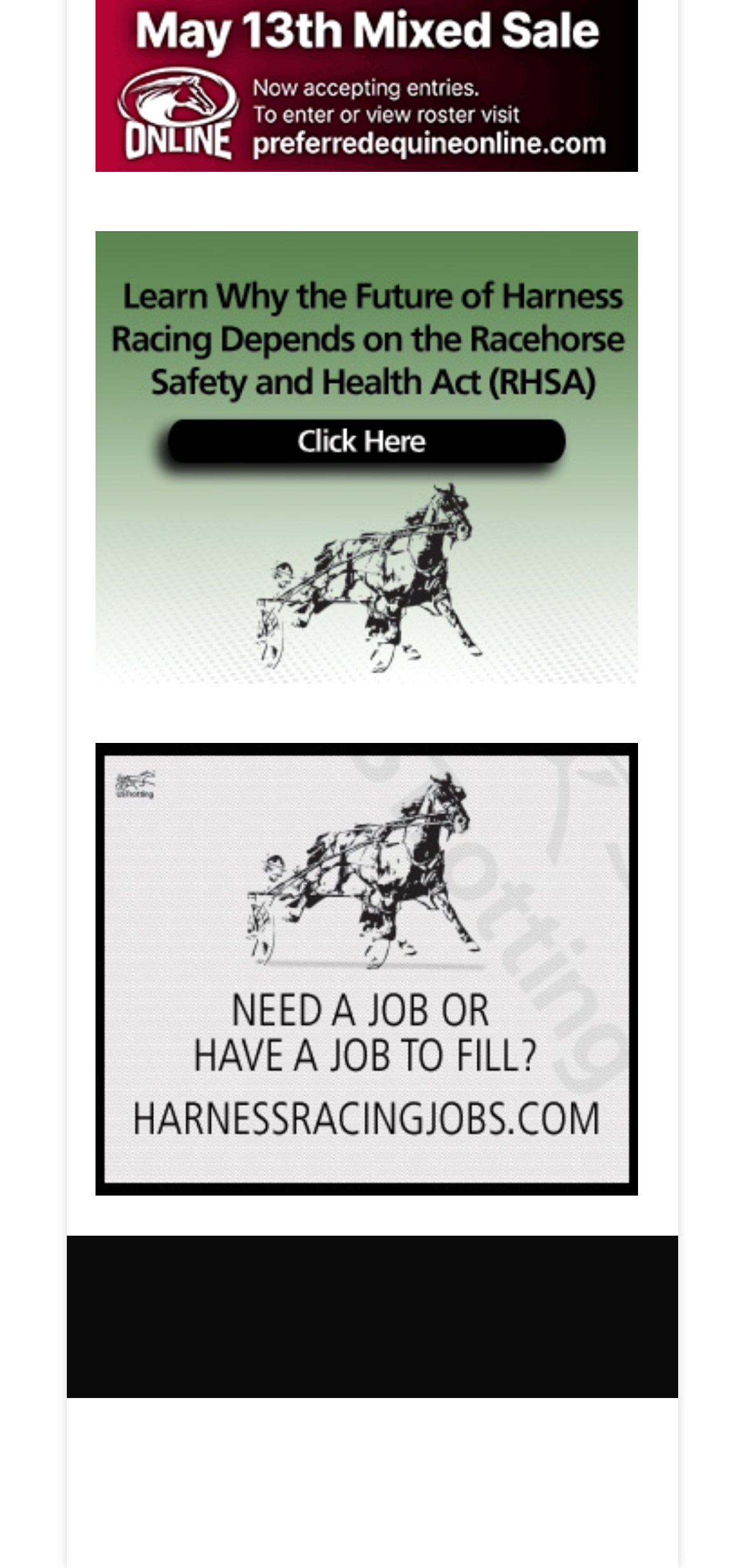Could you indicate the bounding box coordinates of the region to click in order to complete this instruction: "access online services".

[0.513, 0.932, 0.745, 0.96]